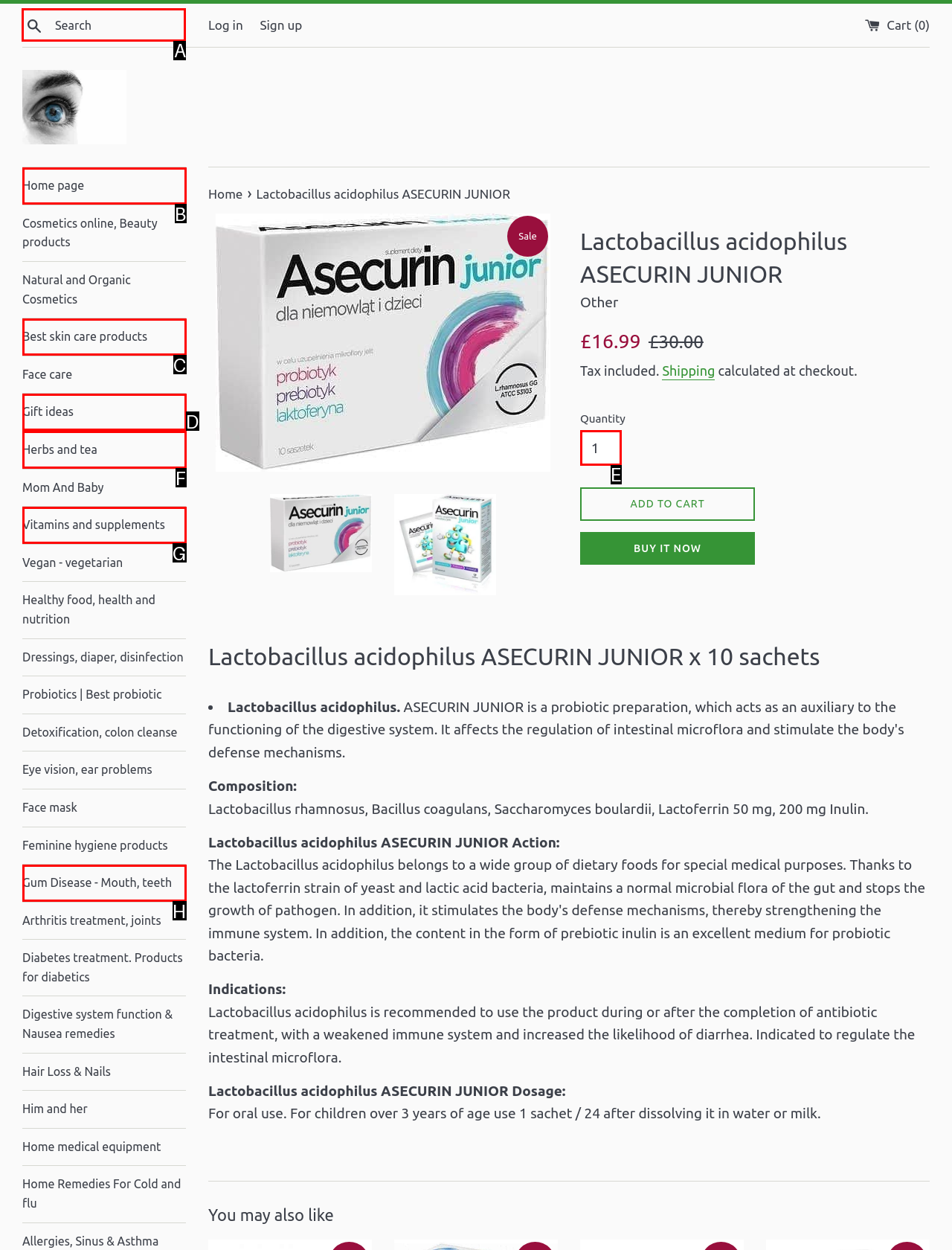For the task: Search for products, specify the letter of the option that should be clicked. Answer with the letter only.

A